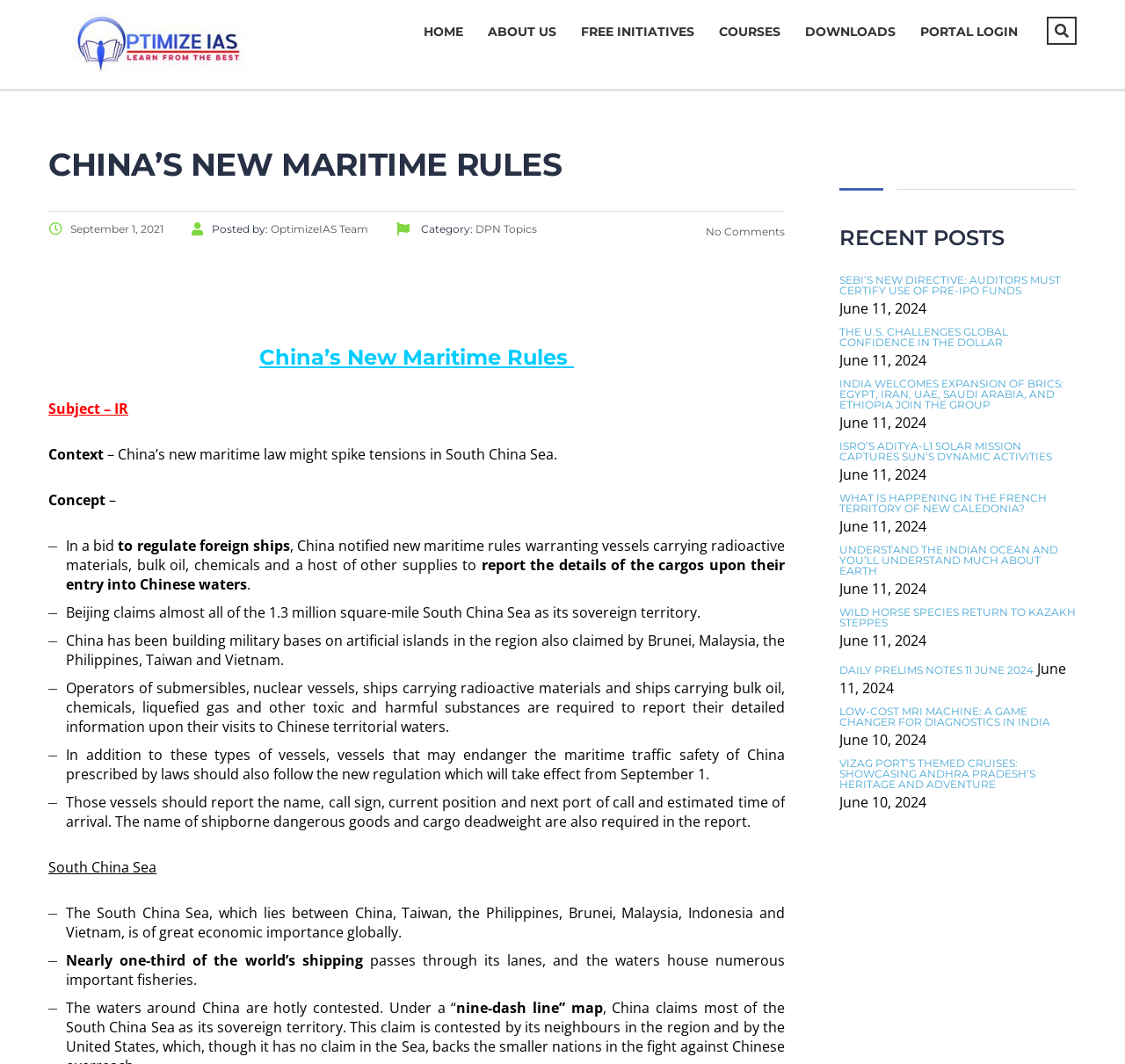Reply to the question with a single word or phrase:
What is the date of the post?

September 1, 2021